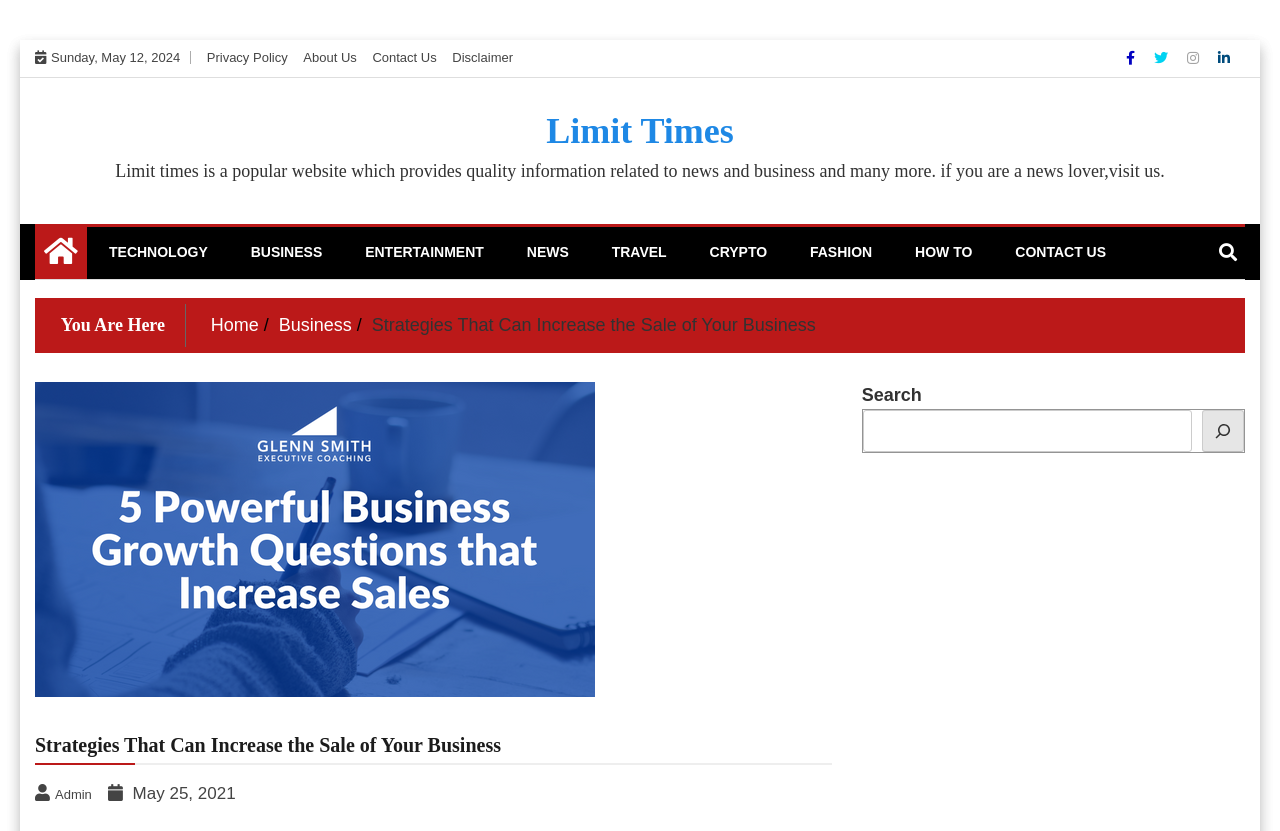Can you specify the bounding box coordinates for the region that should be clicked to fulfill this instruction: "Visit the Home page".

None